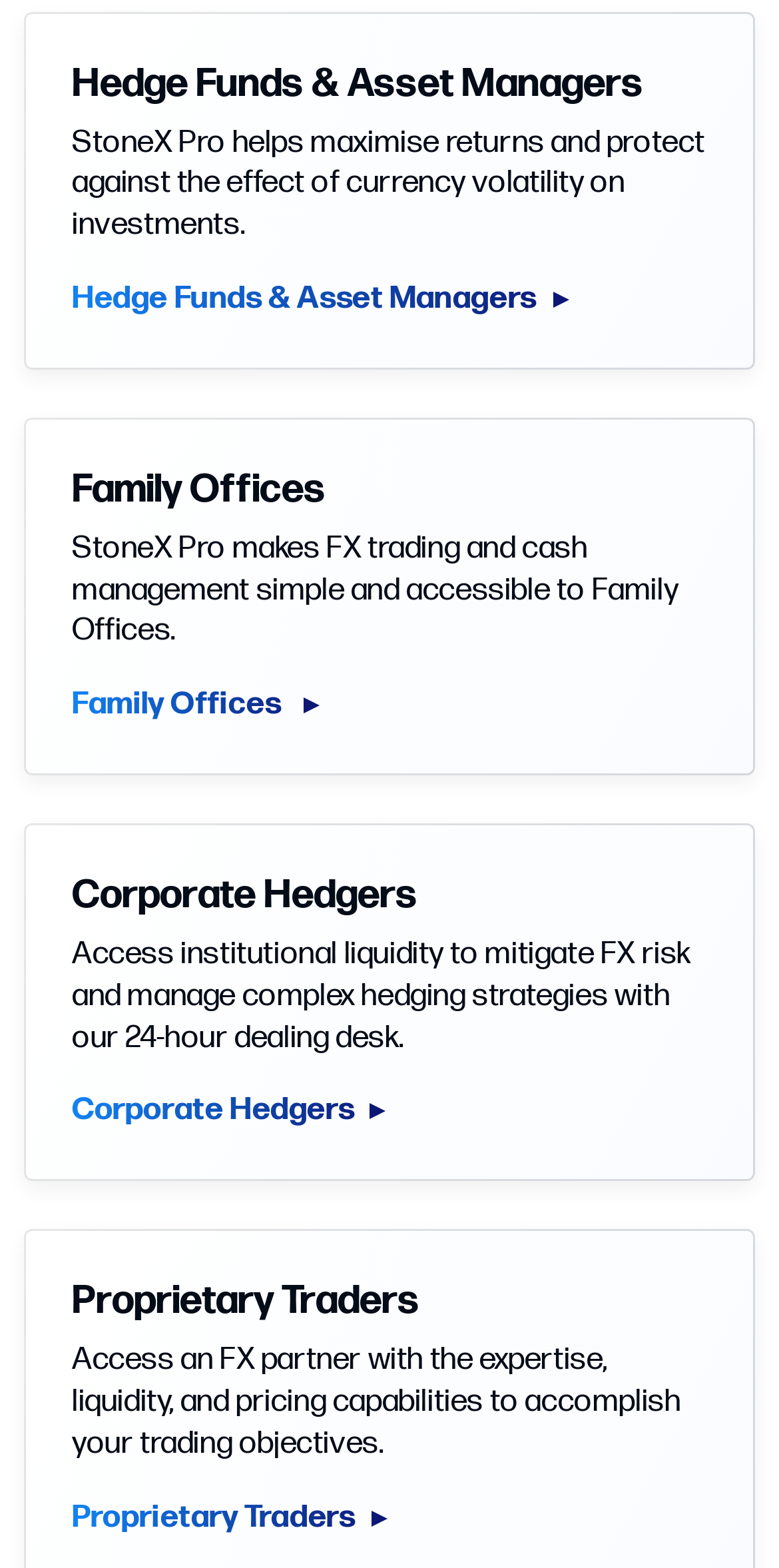Please find the bounding box for the UI element described by: "Family Offices".

[0.092, 0.437, 0.41, 0.462]